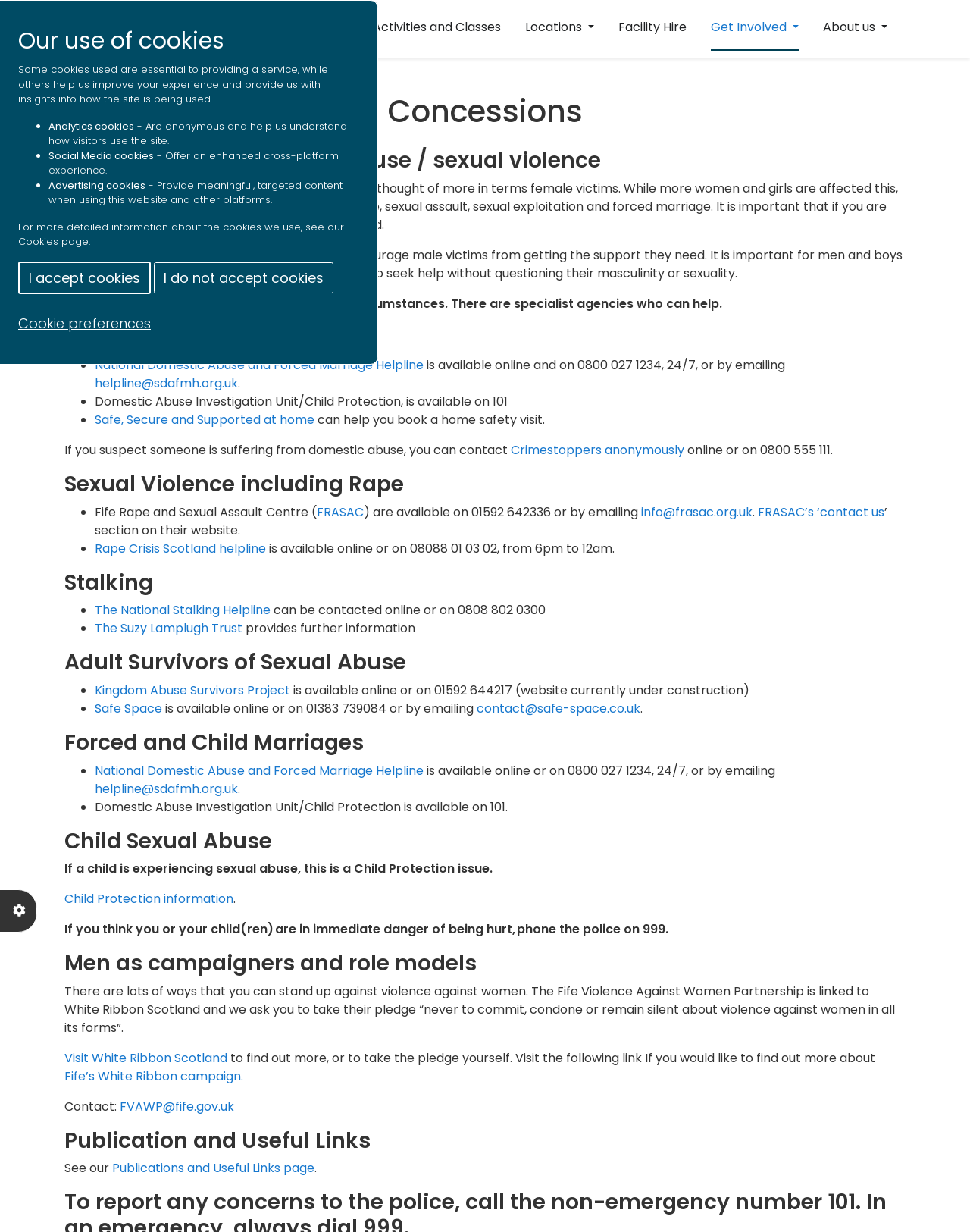Refer to the image and provide a thorough answer to this question:
What is the purpose of the 'I accept cookies' button?

The 'I accept cookies' button is likely used to accept the cookies used by the website, as it is located near the text describing the different types of cookies used by the website.